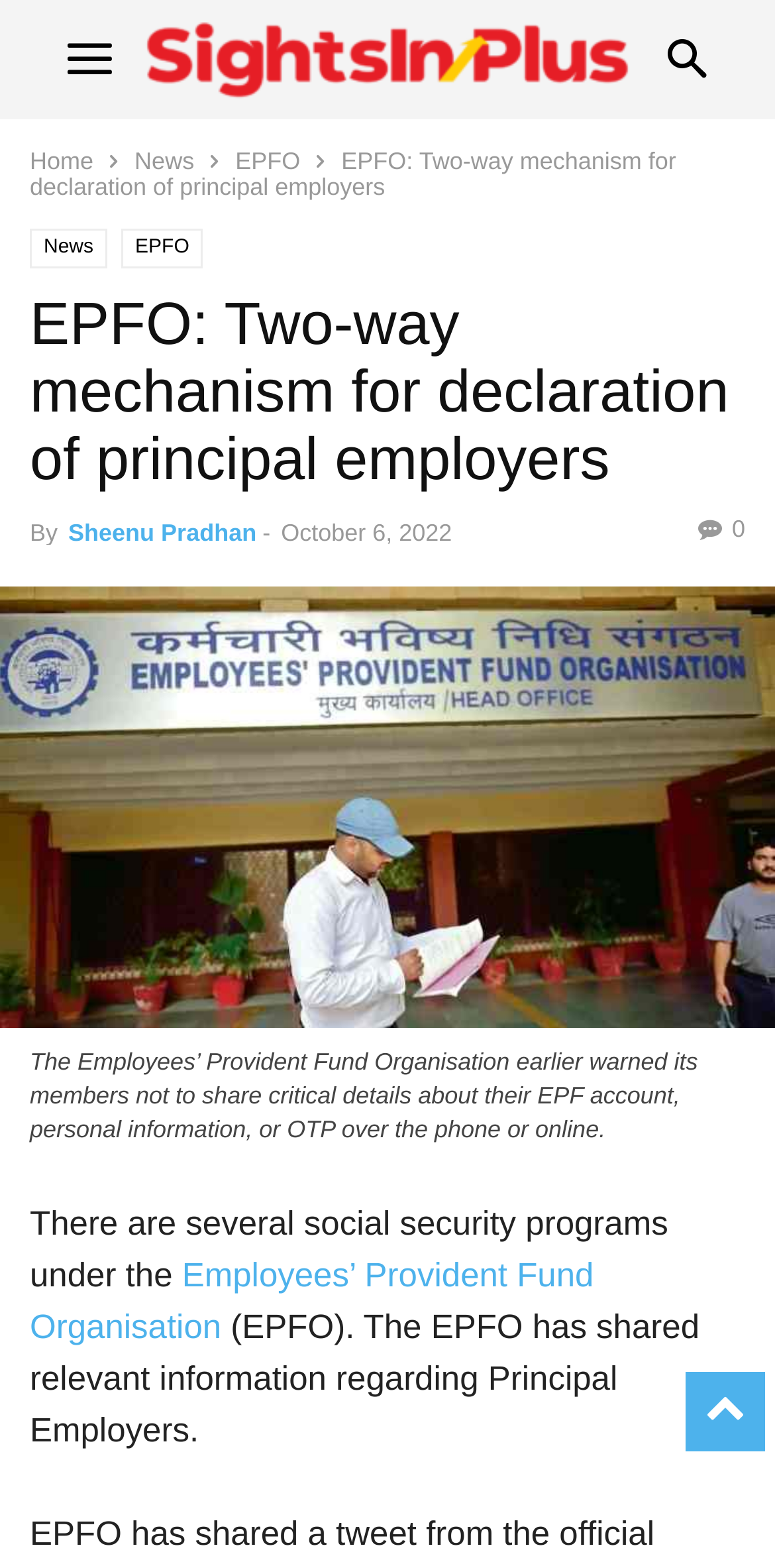Bounding box coordinates must be specified in the format (top-left x, top-left y, bottom-right x, bottom-right y). All values should be floating point numbers between 0 and 1. What are the bounding box coordinates of the UI element described as: EPFO

[0.156, 0.146, 0.262, 0.171]